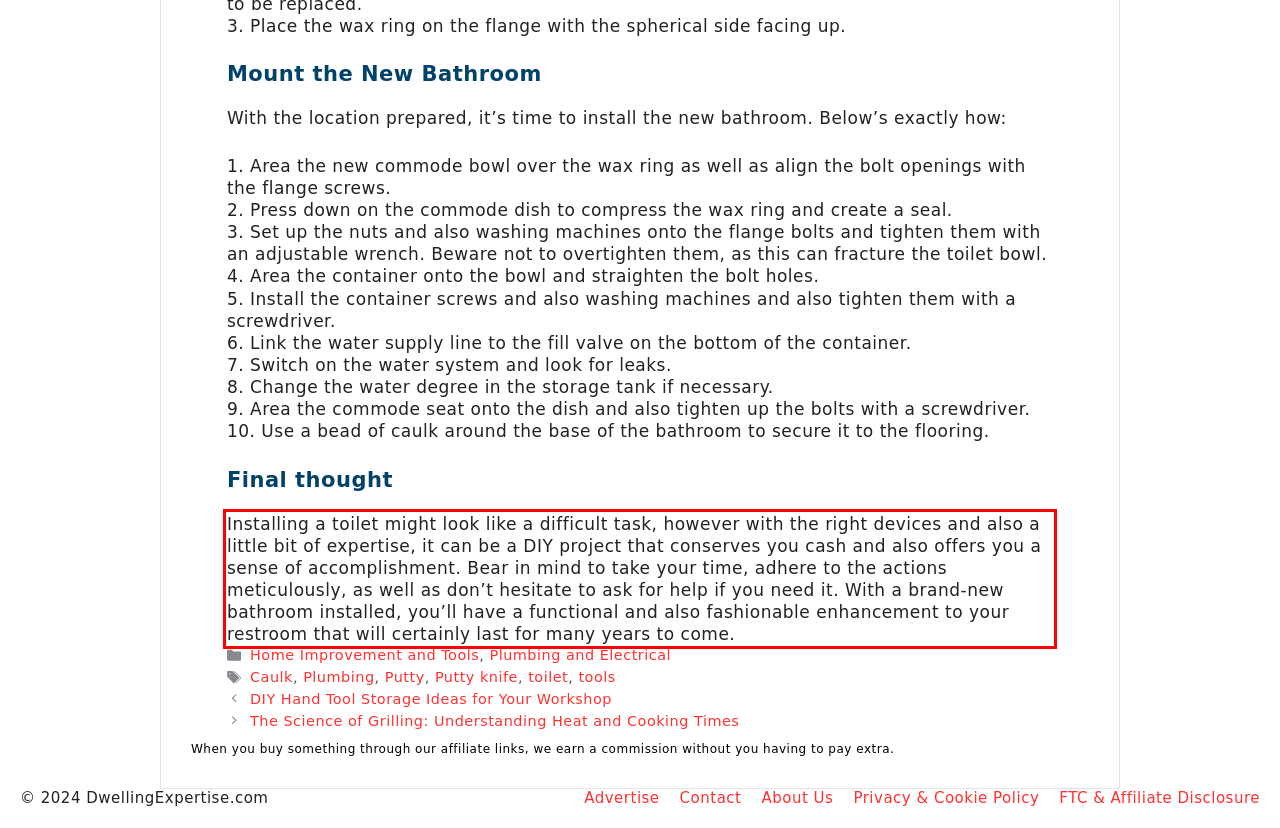Analyze the screenshot of the webpage that features a red bounding box and recognize the text content enclosed within this red bounding box.

Installing a toilet might look like a difficult task, however with the right devices and also a little bit of expertise, it can be a DIY project that conserves you cash and also offers you a sense of accomplishment. Bear in mind to take your time, adhere to the actions meticulously, as well as don’t hesitate to ask for help if you need it. With a brand-new bathroom installed, you’ll have a functional and also fashionable enhancement to your restroom that will certainly last for many years to come.